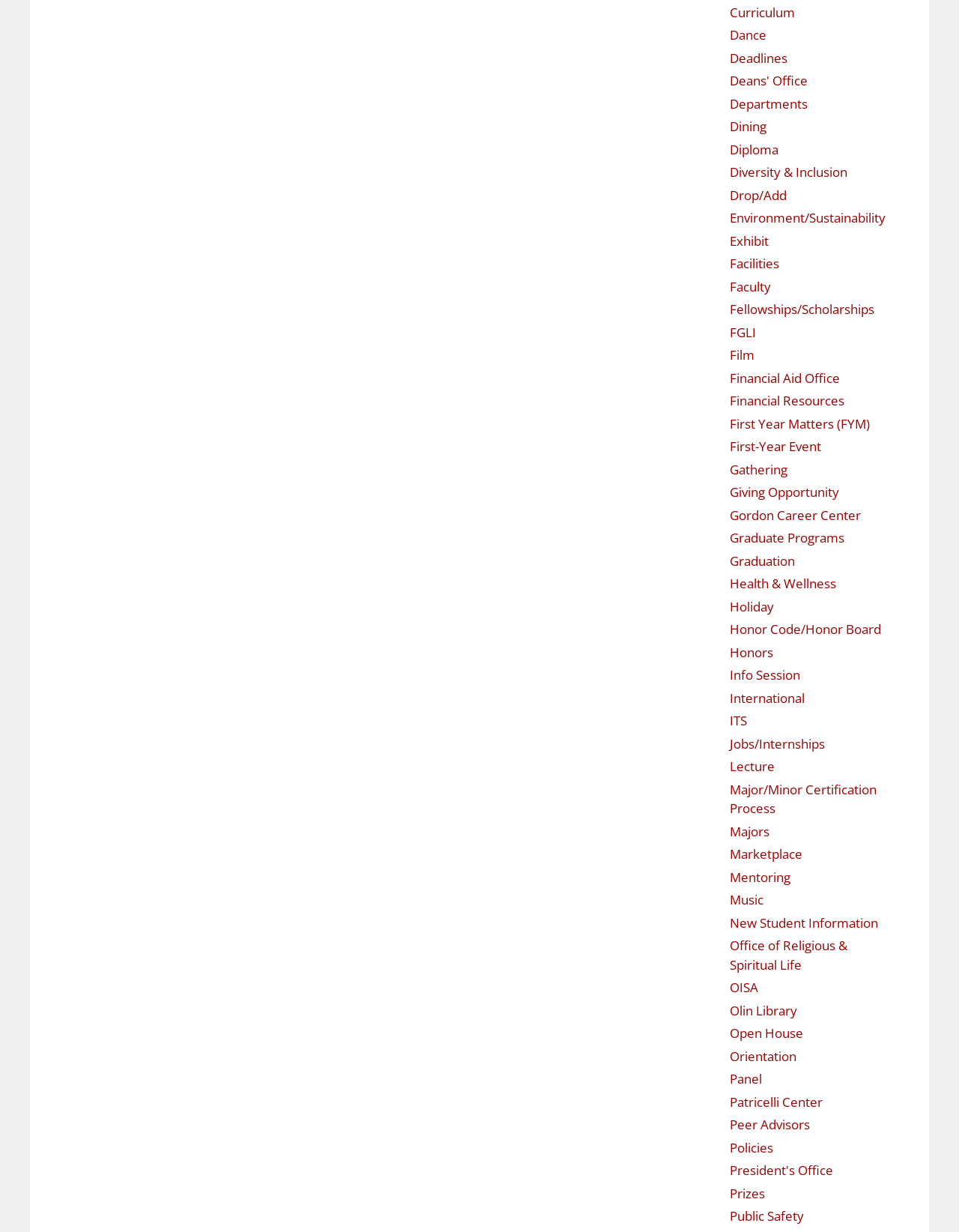Provide a single word or phrase to answer the given question: 
How many links are available on this webpage?

39